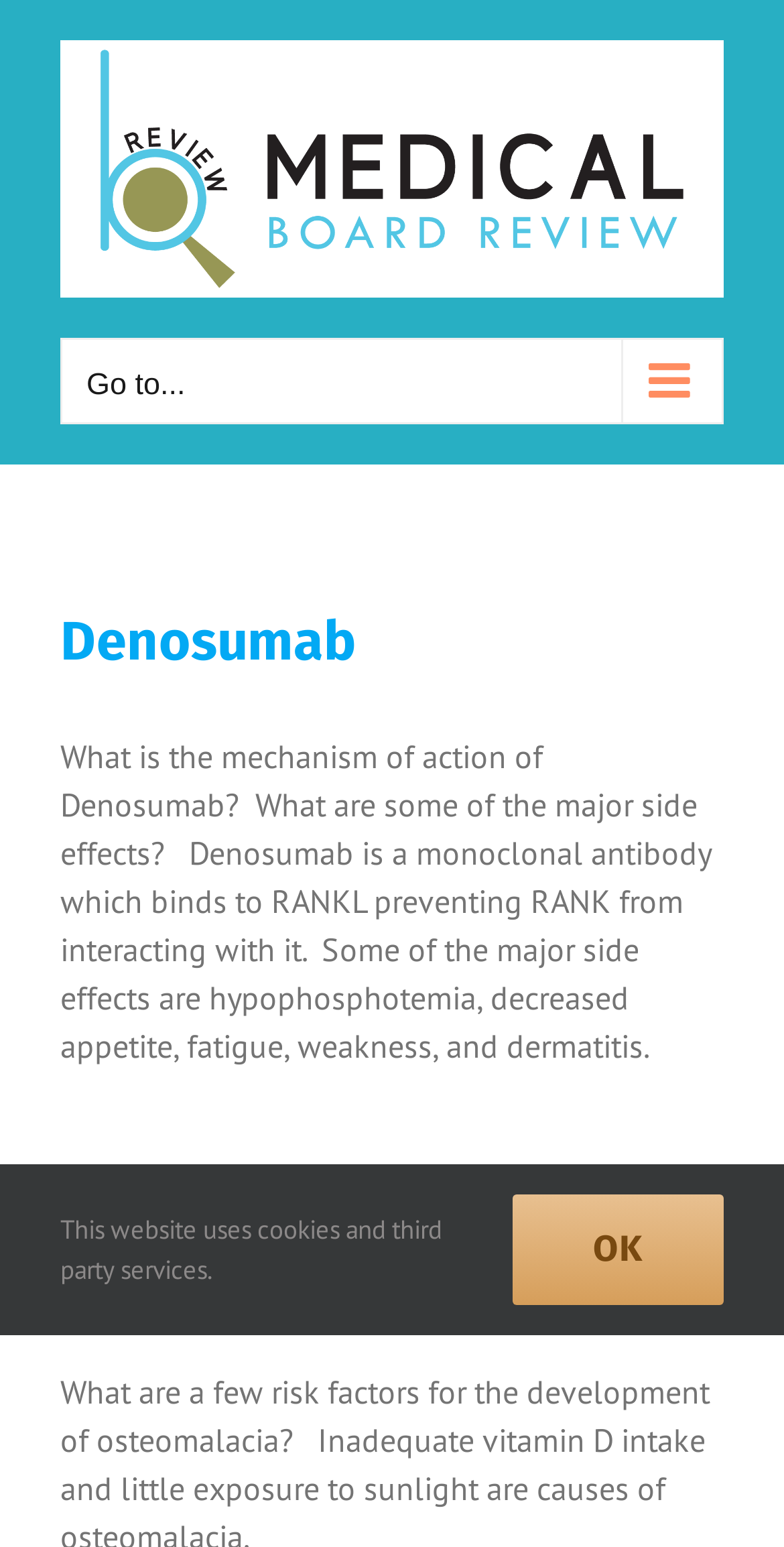Answer the question in one word or a short phrase:
What is Osteomalacia?

Not specified